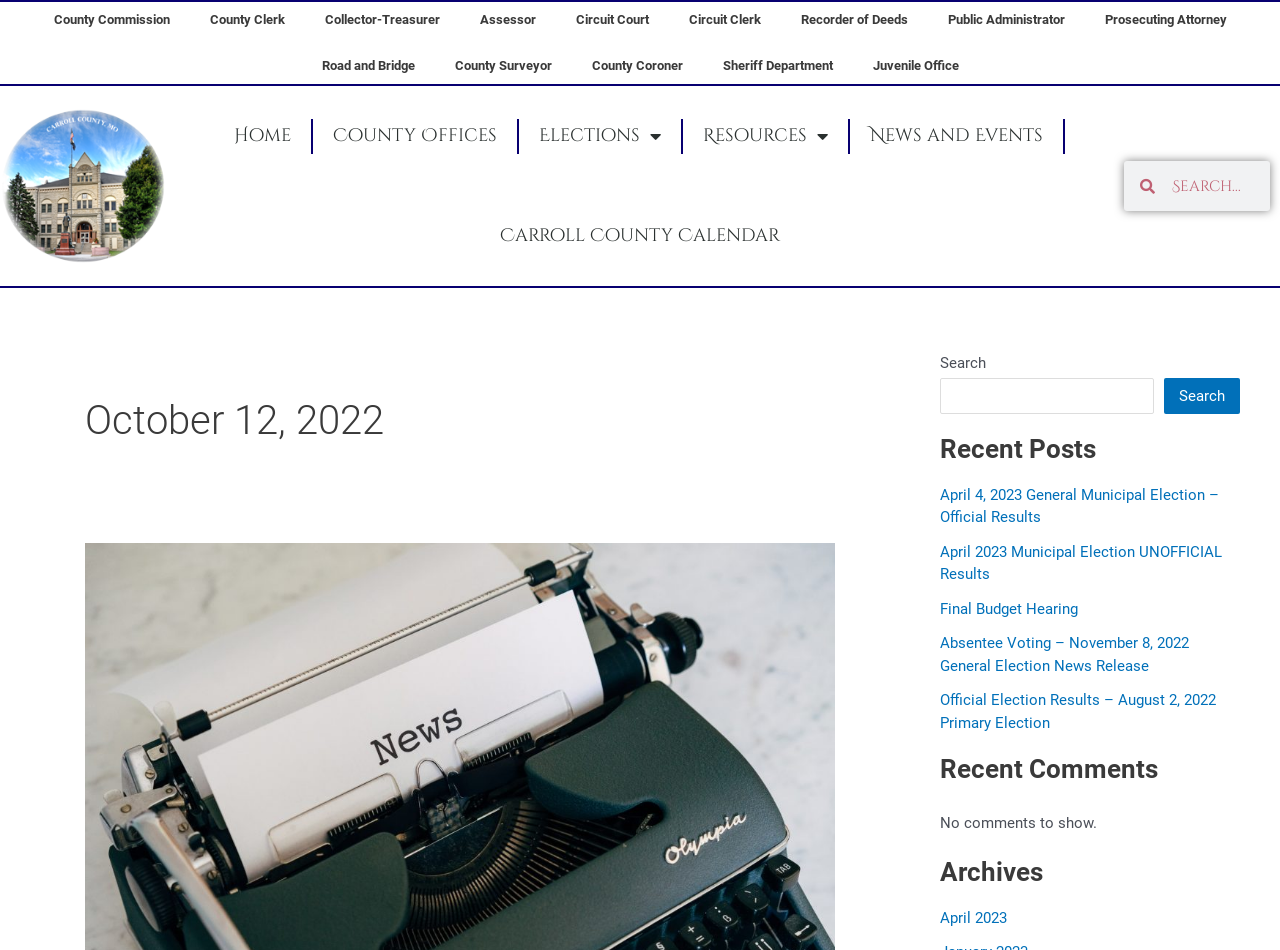Give a detailed account of the webpage, highlighting key information.

This webpage appears to be the official website of Carroll County, Missouri, with a focus on providing information about the county government and its services. 

At the top of the page, there is a row of links, including "Road and Bridge", "County Surveyor", "County Coroner", "Sheriff Department", and "Juvenile Office", which are likely related to the county's government offices and services. 

Below this row, there is a navigation menu with links to "Home", "County Offices", "Elections", "Resources", and "News and Events". The "Elections" and "Resources" links have dropdown menus. 

To the right of the navigation menu, there is a search bar with a search button. 

The main content of the page is divided into three sections. The first section has a heading "October 12, 2022" and contains a link below it. 

The second section is titled "Recent Posts" and lists several news articles, including "April 4, 2023 General Municipal Election – Official Results", "April 2023 Municipal Election UNOFFICIAL Results", and "Final Budget Hearing". 

The third section is divided into two parts: "Recent Comments" and "Archives". The "Recent Comments" section currently has no comments to show, while the "Archives" section has a link to "April 2023".